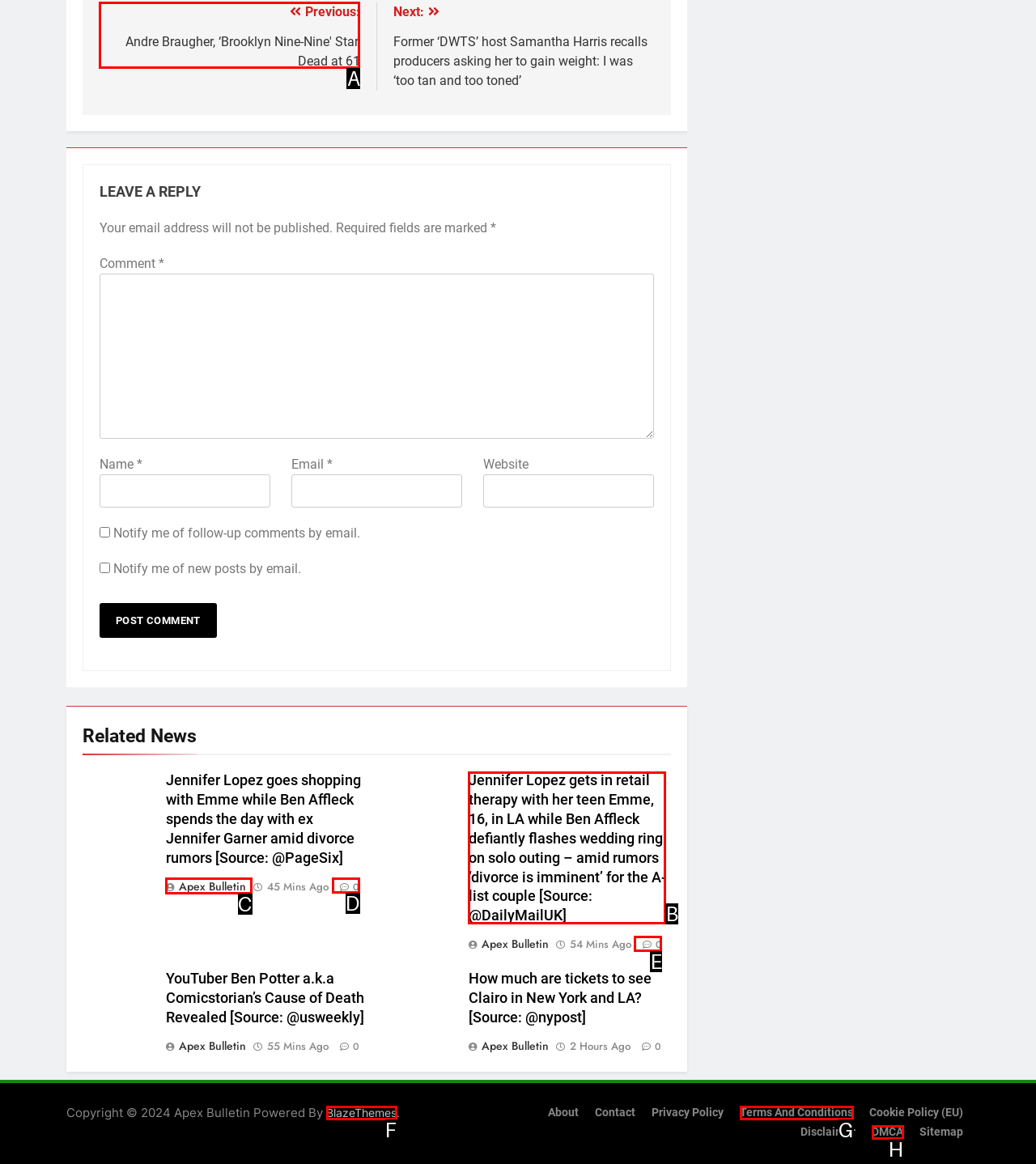From the given options, tell me which letter should be clicked to complete this task: Visit Apex Bulletin
Answer with the letter only.

C